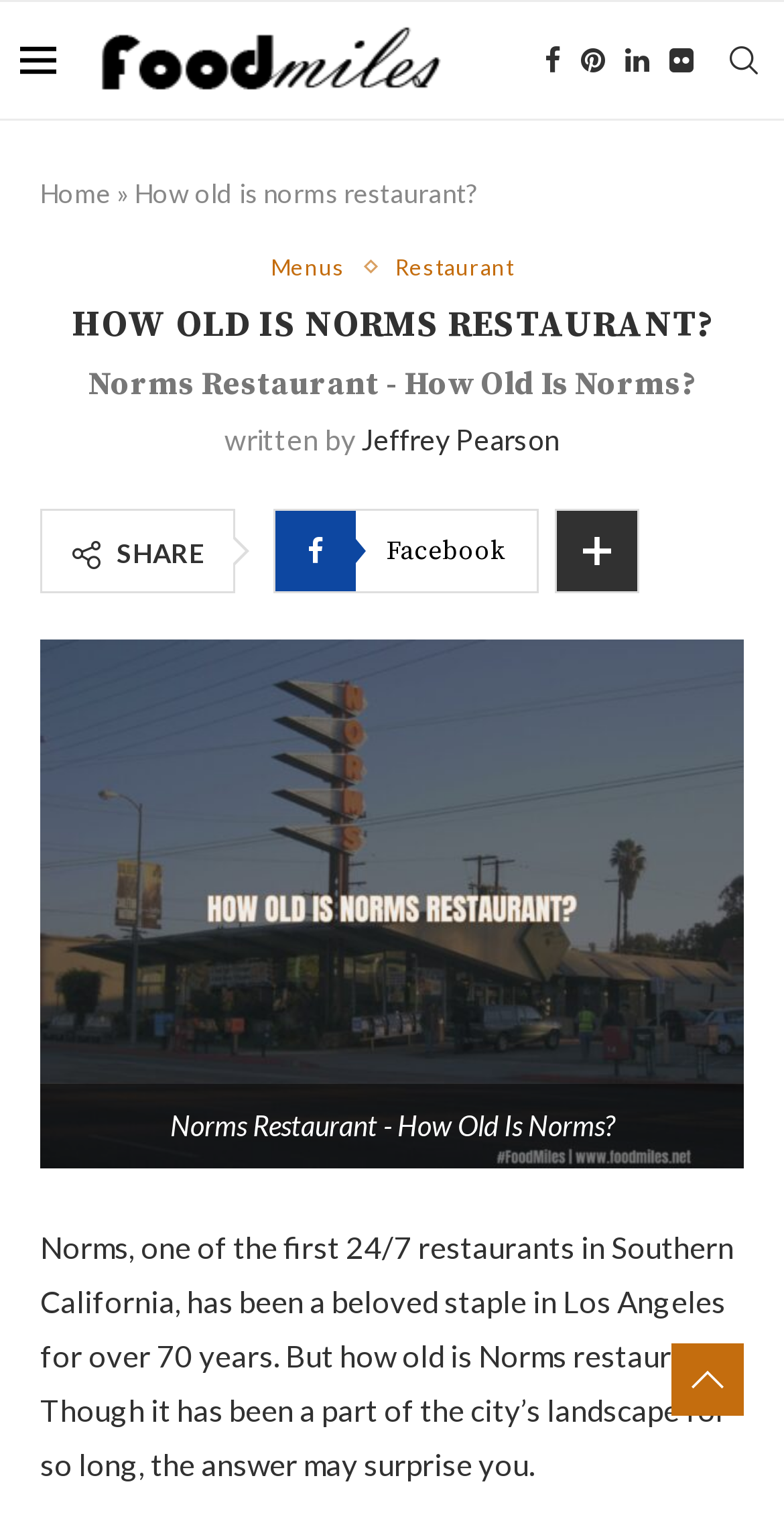Answer the following inquiry with a single word or phrase:
What is the topic of the article?

Norms Restaurant